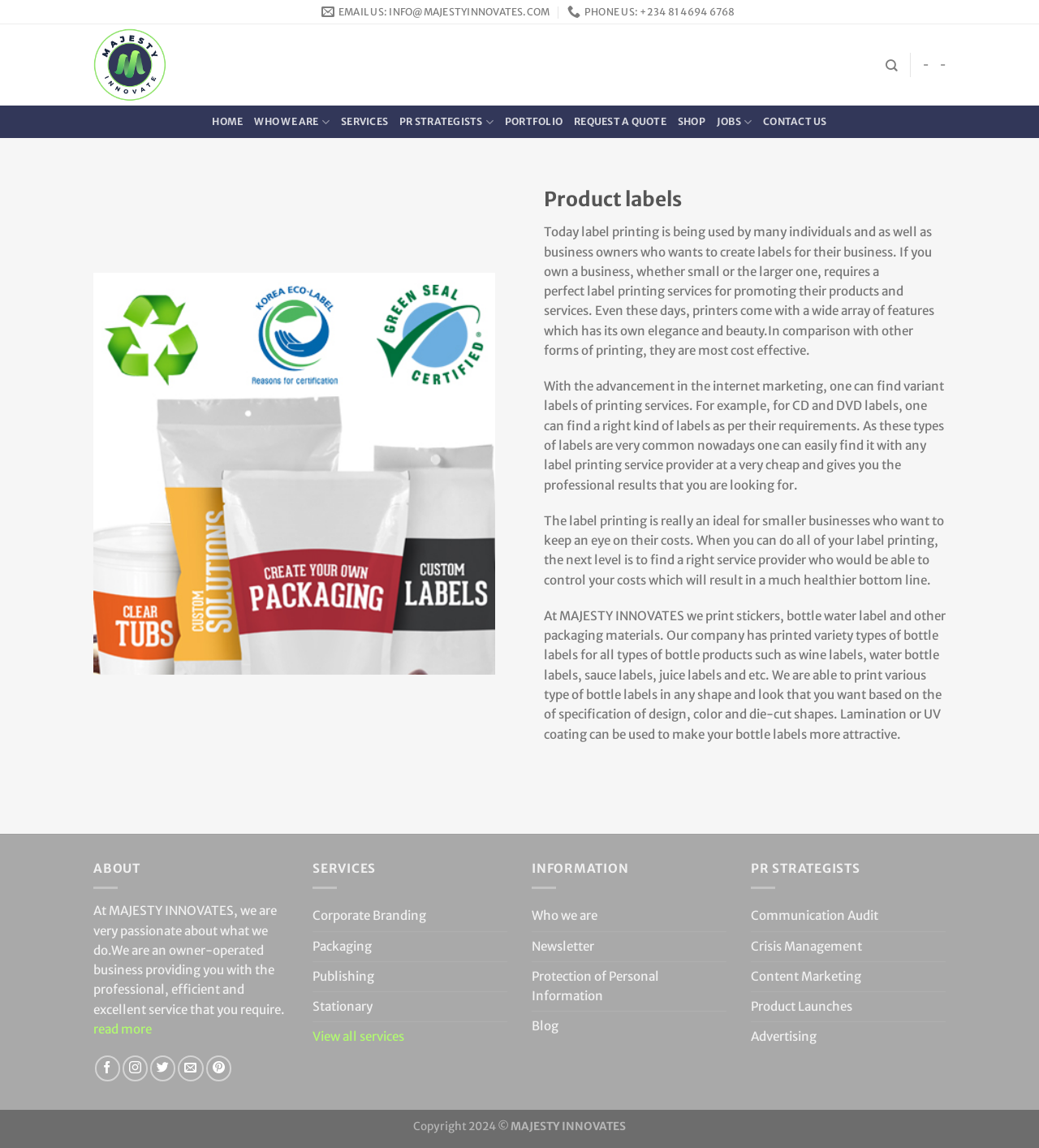What is the purpose of label printing?
Look at the image and respond to the question as thoroughly as possible.

According to the text on the webpage, label printing is used for promoting products and services. It is mentioned in the paragraph that starts with 'Today label printing is being used by many individuals and as well as business owners...'.